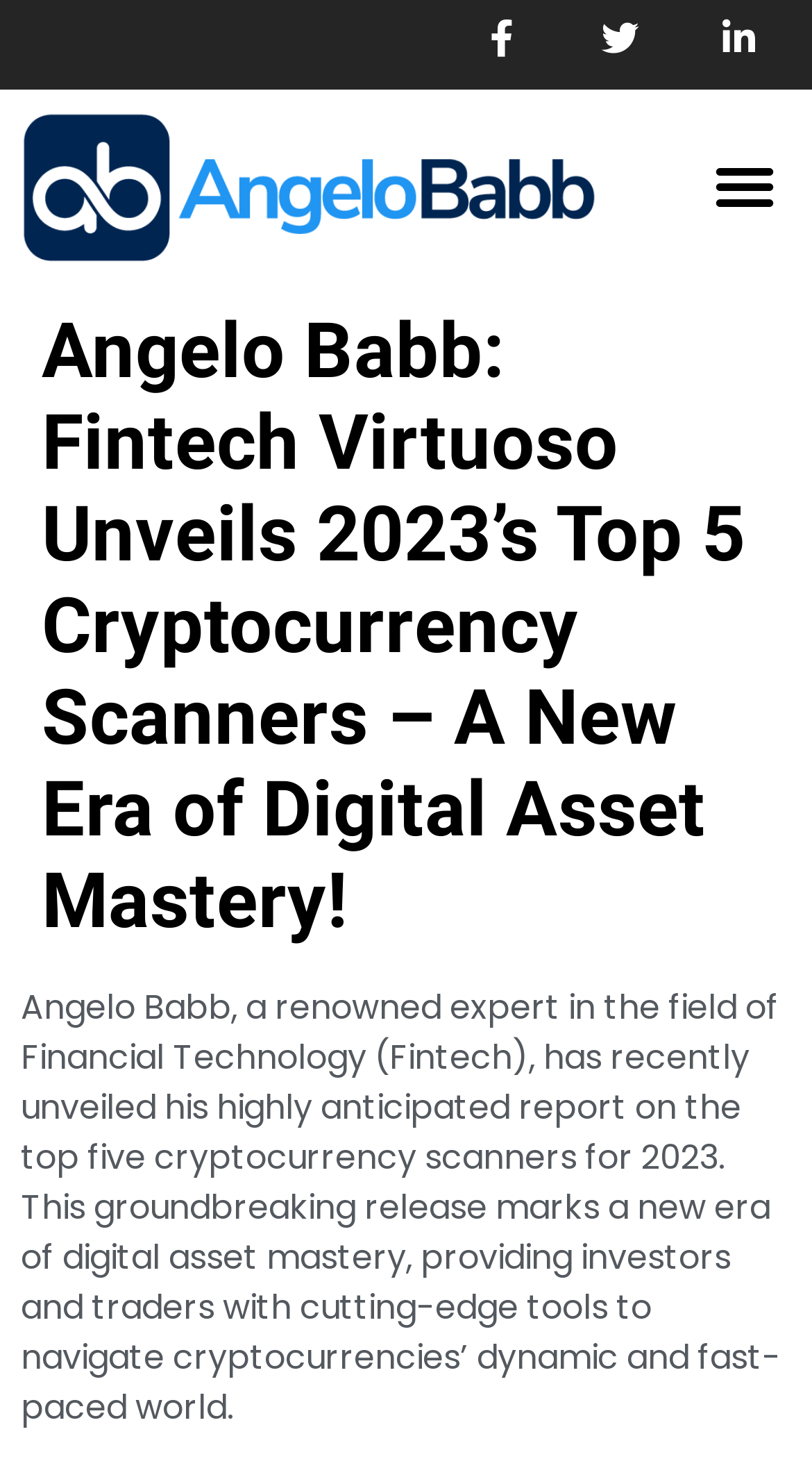Who is the fintech expert mentioned?
Please analyze the image and answer the question with as much detail as possible.

The webpage mentions Angelo Babb as a renowned expert in the field of Financial Technology (Fintech) who has recently unveiled his highly anticipated report on the top five cryptocurrency scanners for 2023.